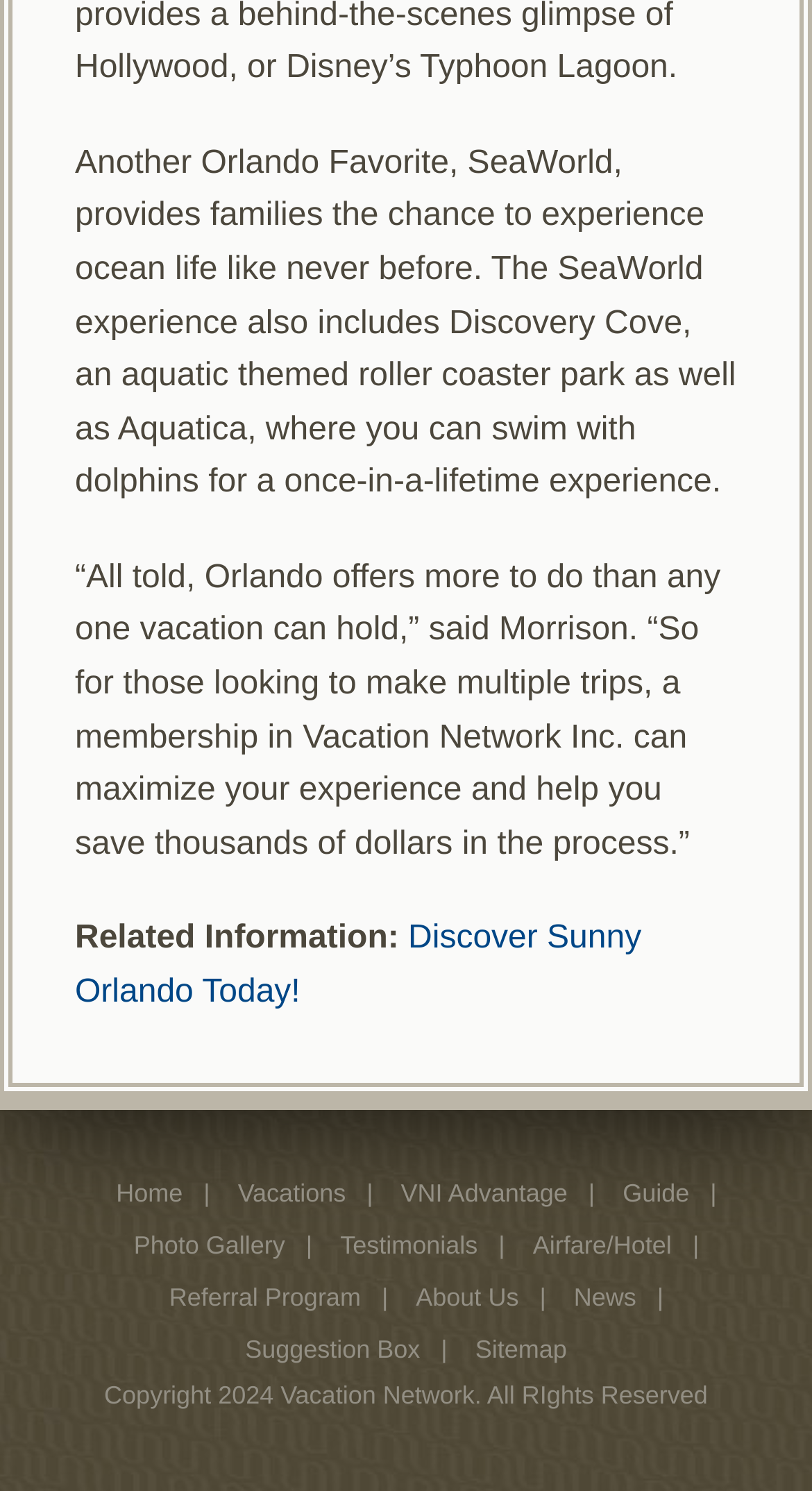Locate and provide the bounding box coordinates for the HTML element that matches this description: "Discover Sunny Orlando Today!".

[0.092, 0.618, 0.79, 0.677]